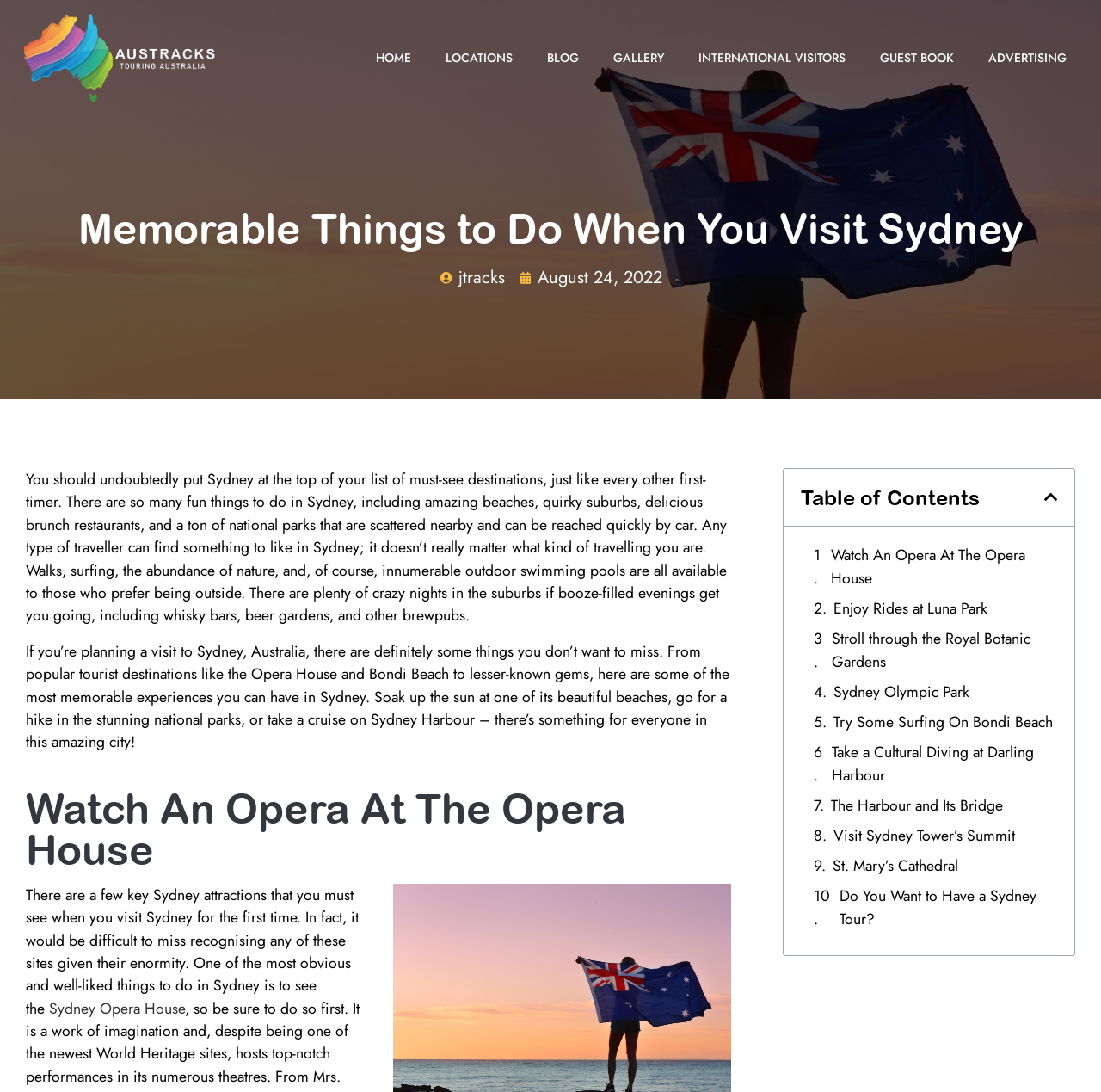Provide a thorough description of this webpage.

The webpage is about exploring Sydney's unforgettable attractions. At the top left corner, there is a logo "AUSTRACKS WHITE" with a link to it. Below the logo, there is a navigation menu with links to "HOME", "LOCATIONS", "BLOG", "GALLERY", "INTERNATIONAL VISITORS", "GUEST BOOK", and "ADVERTISING". 

The main content of the webpage starts with a heading "Memorable Things to Do When You Visit Sydney". Below the heading, there are two lines of text, "jtracks" and "August 24, 2022", which seem to be a username and a date. 

The webpage then presents a brief introduction to Sydney, describing it as a must-see destination with many fun things to do, including beaches, suburbs, brunch restaurants, and national parks. The text also mentions that Sydney has something for every type of traveler.

Following the introduction, there are two paragraphs that highlight the importance of visiting Sydney and experiencing its beautiful beaches, national parks, and other attractions. 

Below these paragraphs, there is a heading "Watch An Opera At The Opera House", followed by a text that describes the Sydney Opera House as one of the key attractions in Sydney. There is also a link to "Sydney Opera House" below the text.

On the right side of the webpage, there is a table of contents with links to various attractions in Sydney, including "Watch An Opera At The Opera House", "Enjoy Rides at Luna Park", "Stroll through the Royal Botanic Gardens", and many others. The table of contents is expandable and can be closed with a button.